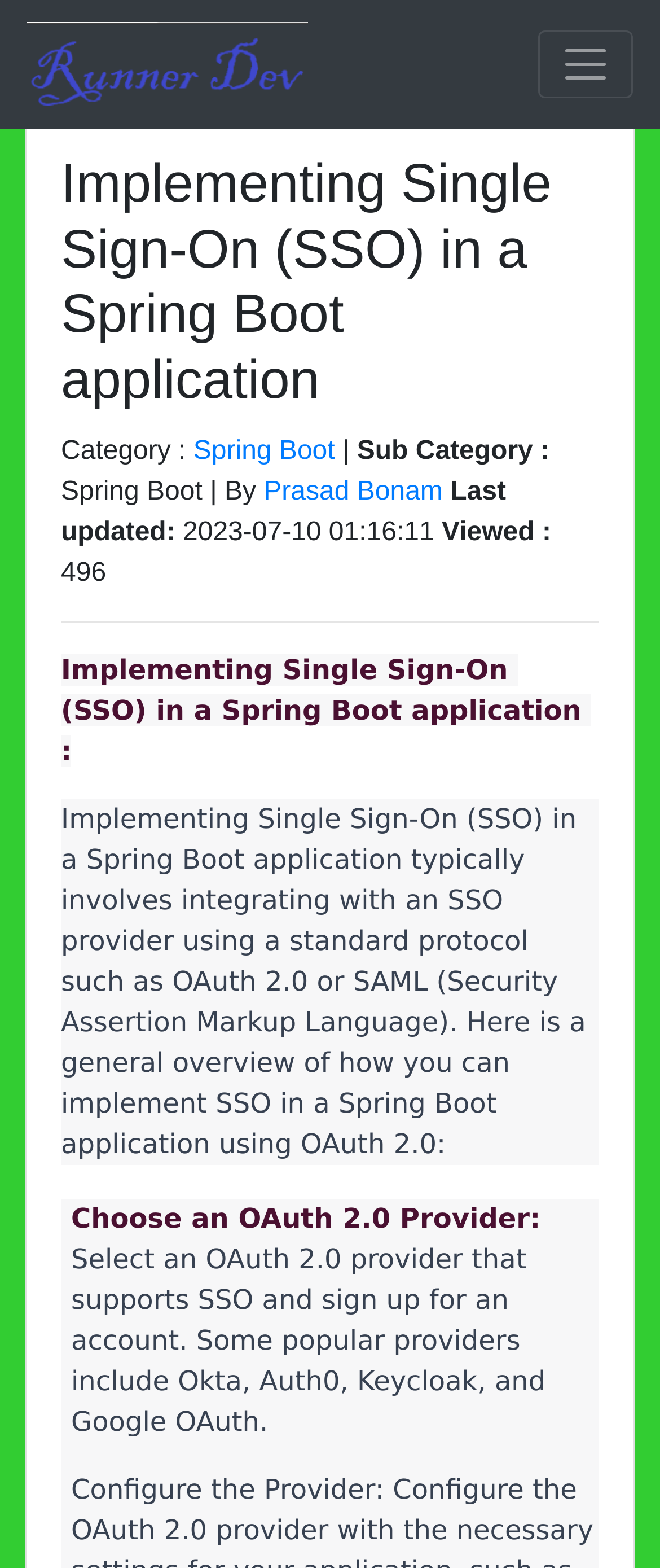What is the topic of the article?
Please answer the question with a single word or phrase, referencing the image.

Implementing SSO in Spring Boot